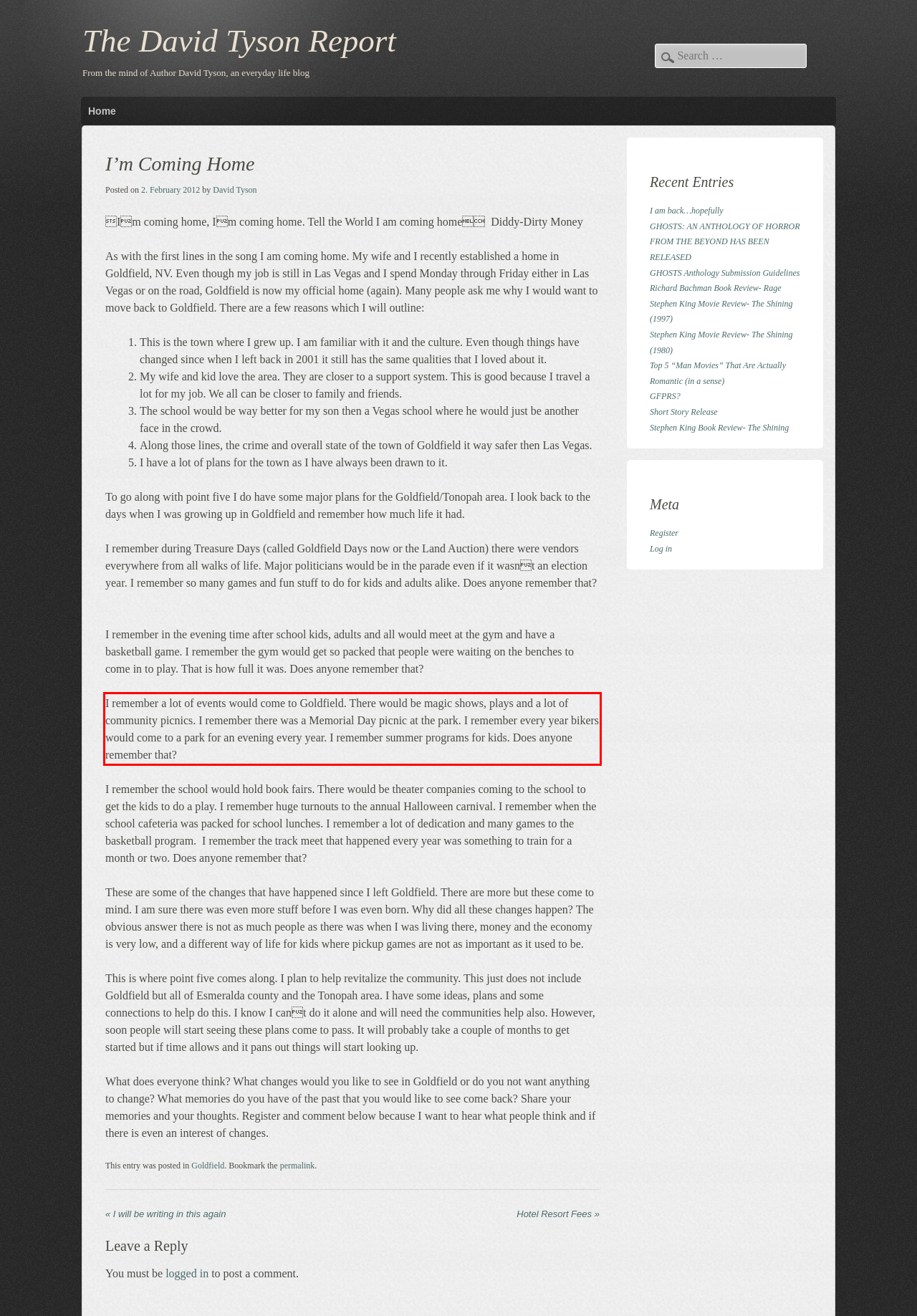Using the provided screenshot of a webpage, recognize and generate the text found within the red rectangle bounding box.

I remember a lot of events would come to Goldfield. There would be magic shows, plays and a lot of community picnics. I remember there was a Memorial Day picnic at the park. I remember every year bikers would come to a park for an evening every year. I remember summer programs for kids. Does anyone remember that?